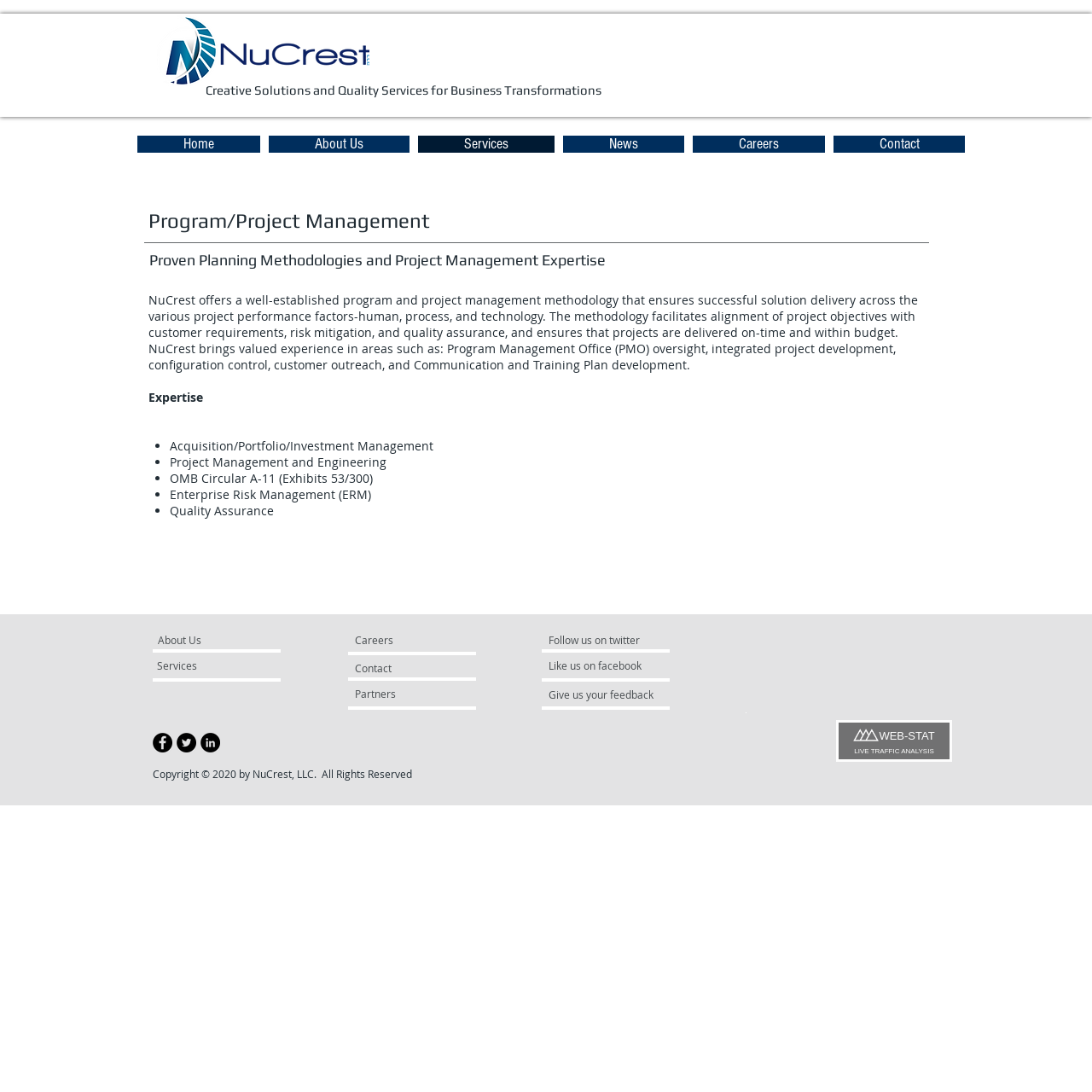Locate the coordinates of the bounding box for the clickable region that fulfills this instruction: "Click the 'Careers' link".

[0.634, 0.124, 0.755, 0.14]